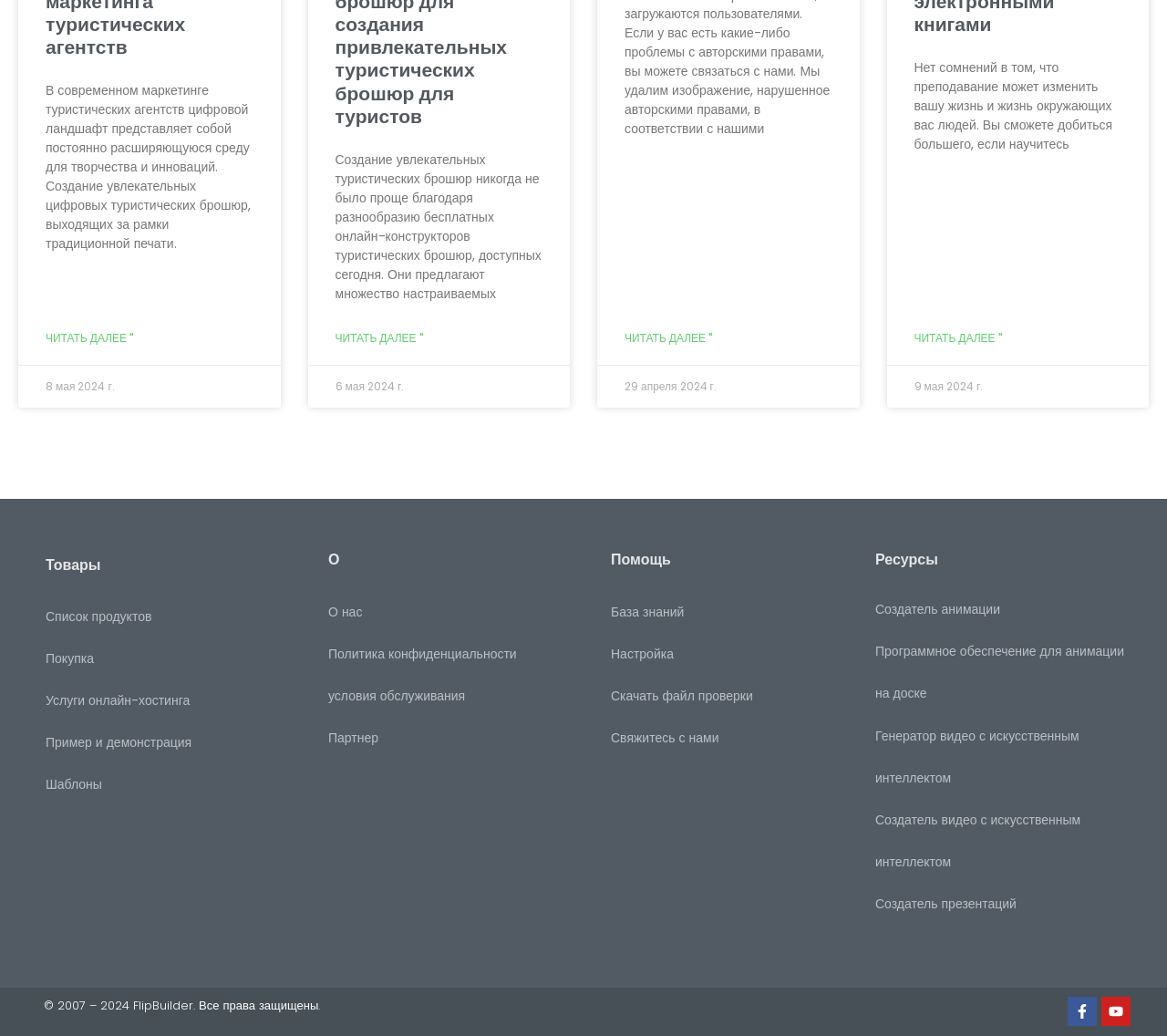Determine the bounding box coordinates for the UI element with the following description: "Генератор видео с искусственным интеллектом". The coordinates should be four float numbers between 0 and 1, represented as [left, top, right, bottom].

[0.75, 0.689, 0.977, 0.77]